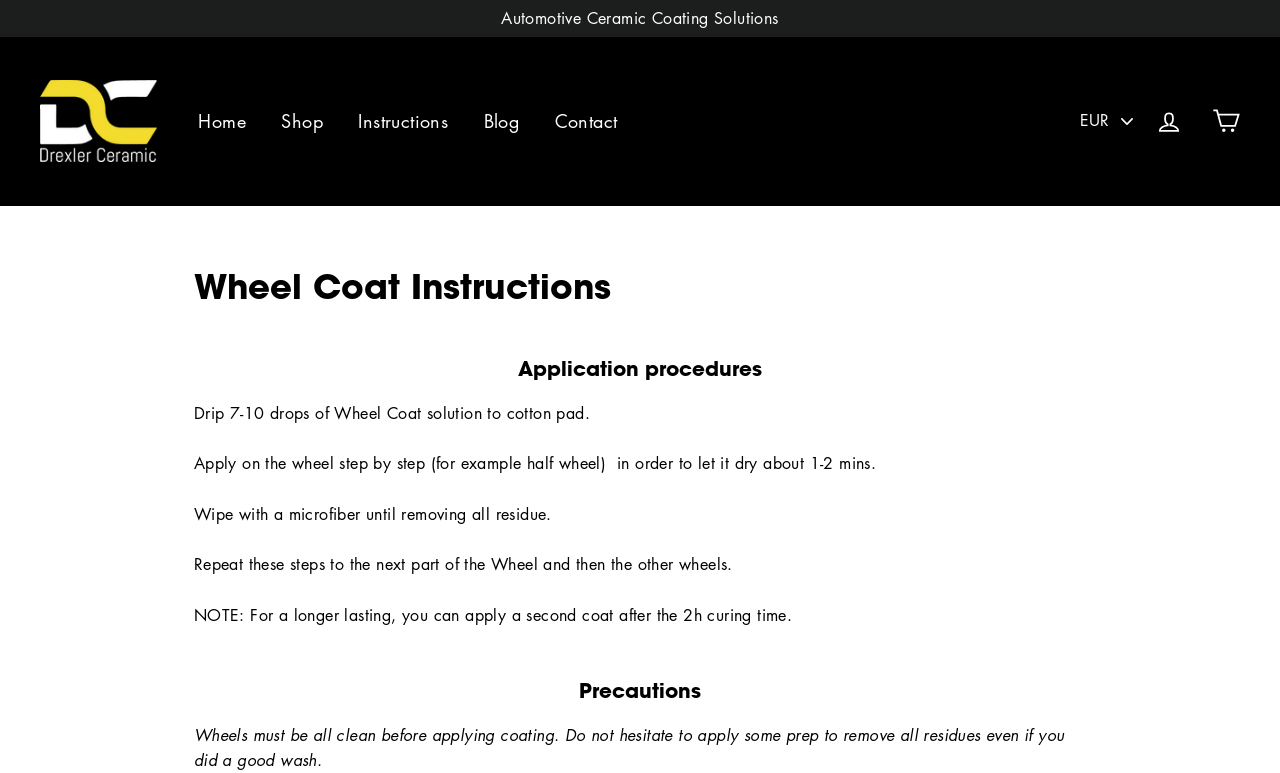Pinpoint the bounding box coordinates of the clickable element to carry out the following instruction: "Click on the 'Log in' link."

[0.893, 0.127, 0.933, 0.186]